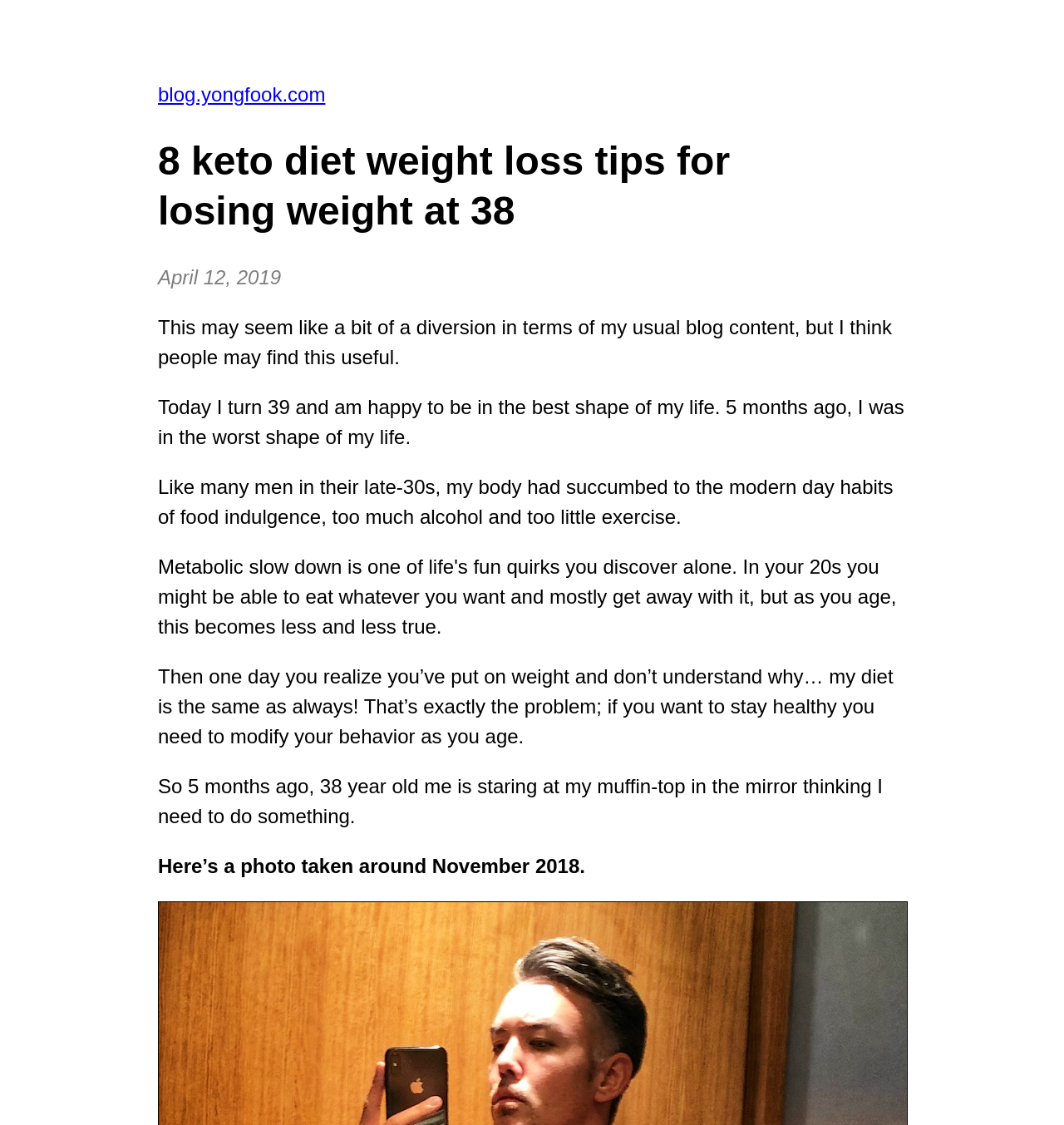Refer to the image and offer a detailed explanation in response to the question: What is the author's physical condition 5 months ago?

The author mentions '5 months ago, I was in the worst shape of my life.' which indicates that the author's physical condition was poor 5 months ago.